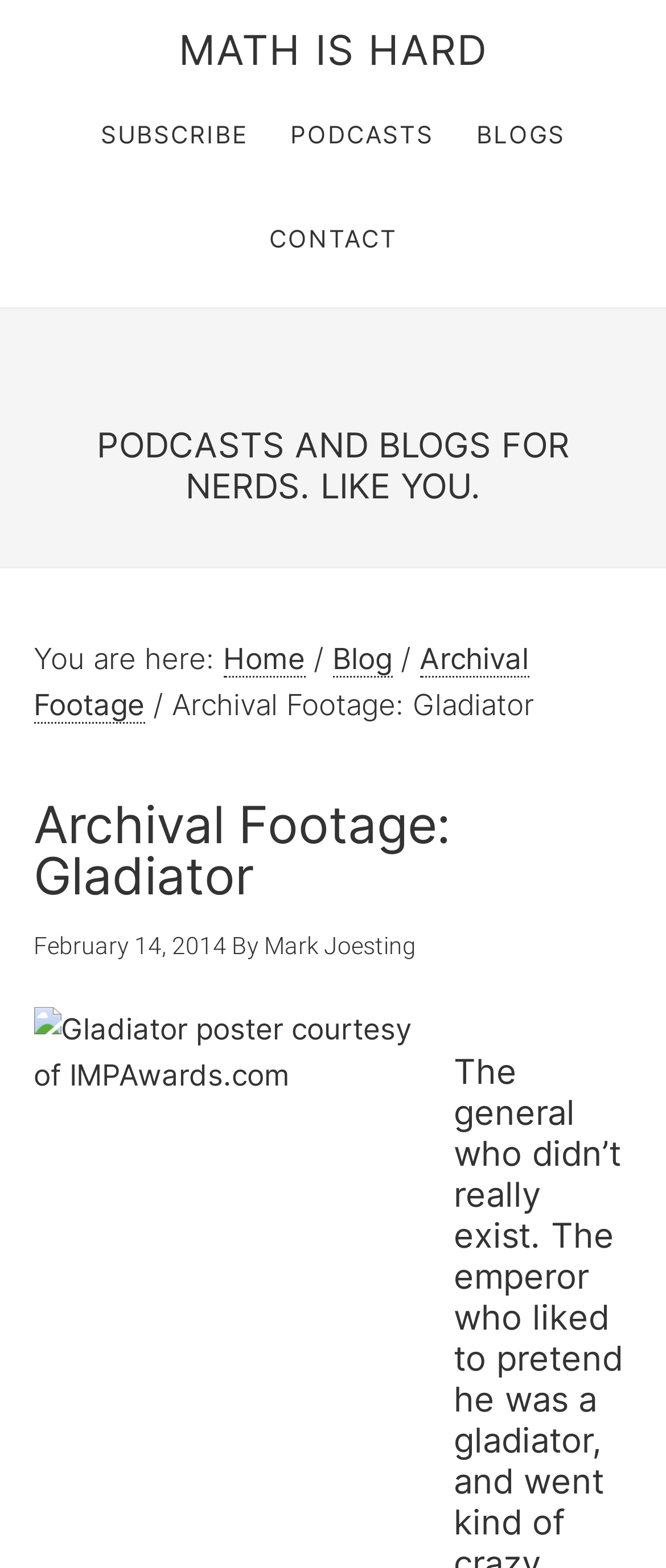Determine the bounding box coordinates for the region that must be clicked to execute the following instruction: "Click on the 'MATH IS HARD' link".

[0.268, 0.016, 0.732, 0.048]